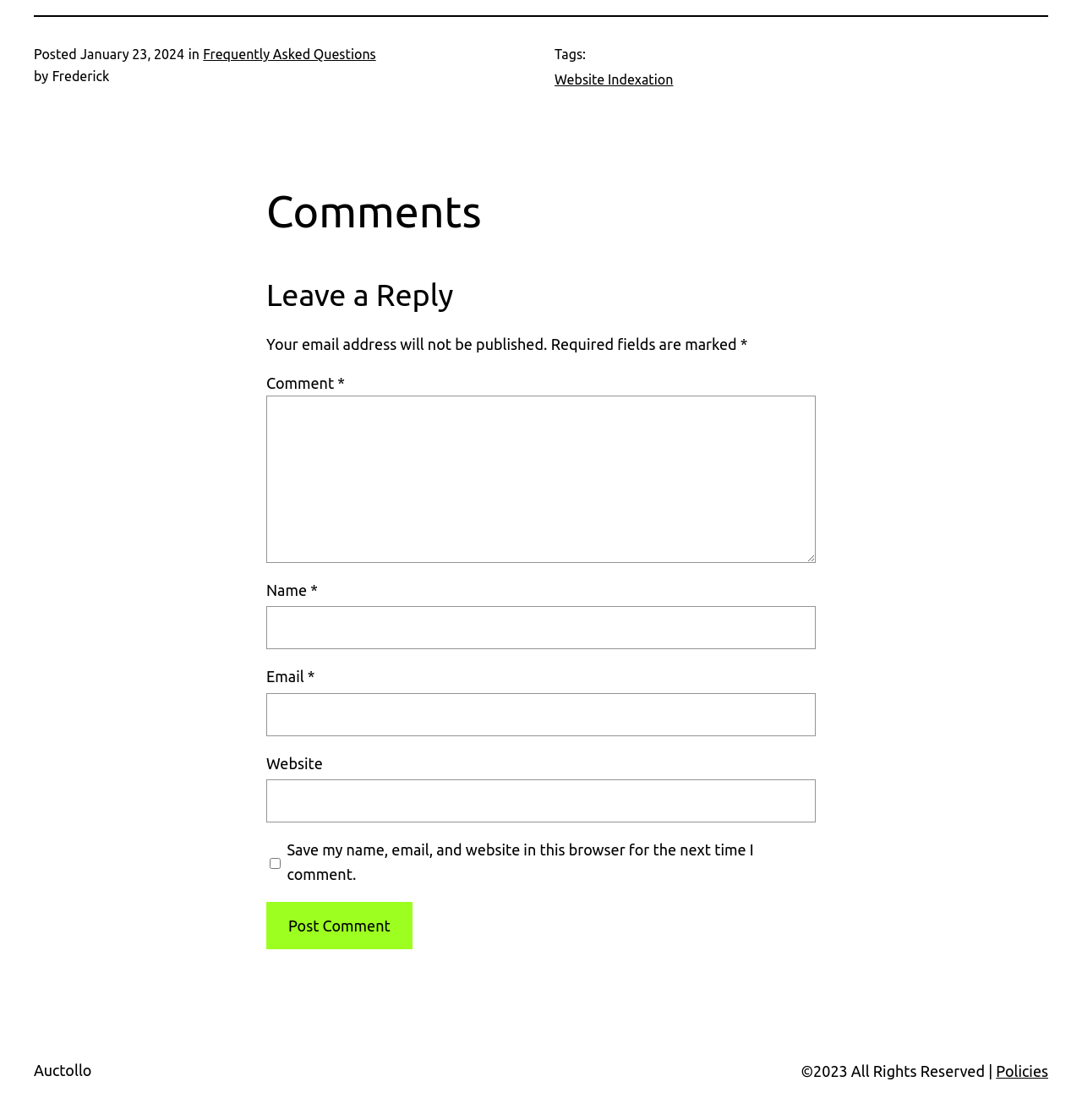Using the elements shown in the image, answer the question comprehensively: What is the author of the post?

I found the author of the post by looking at the StaticText element with the content 'by' followed by another StaticText element with the content 'Frederick'.